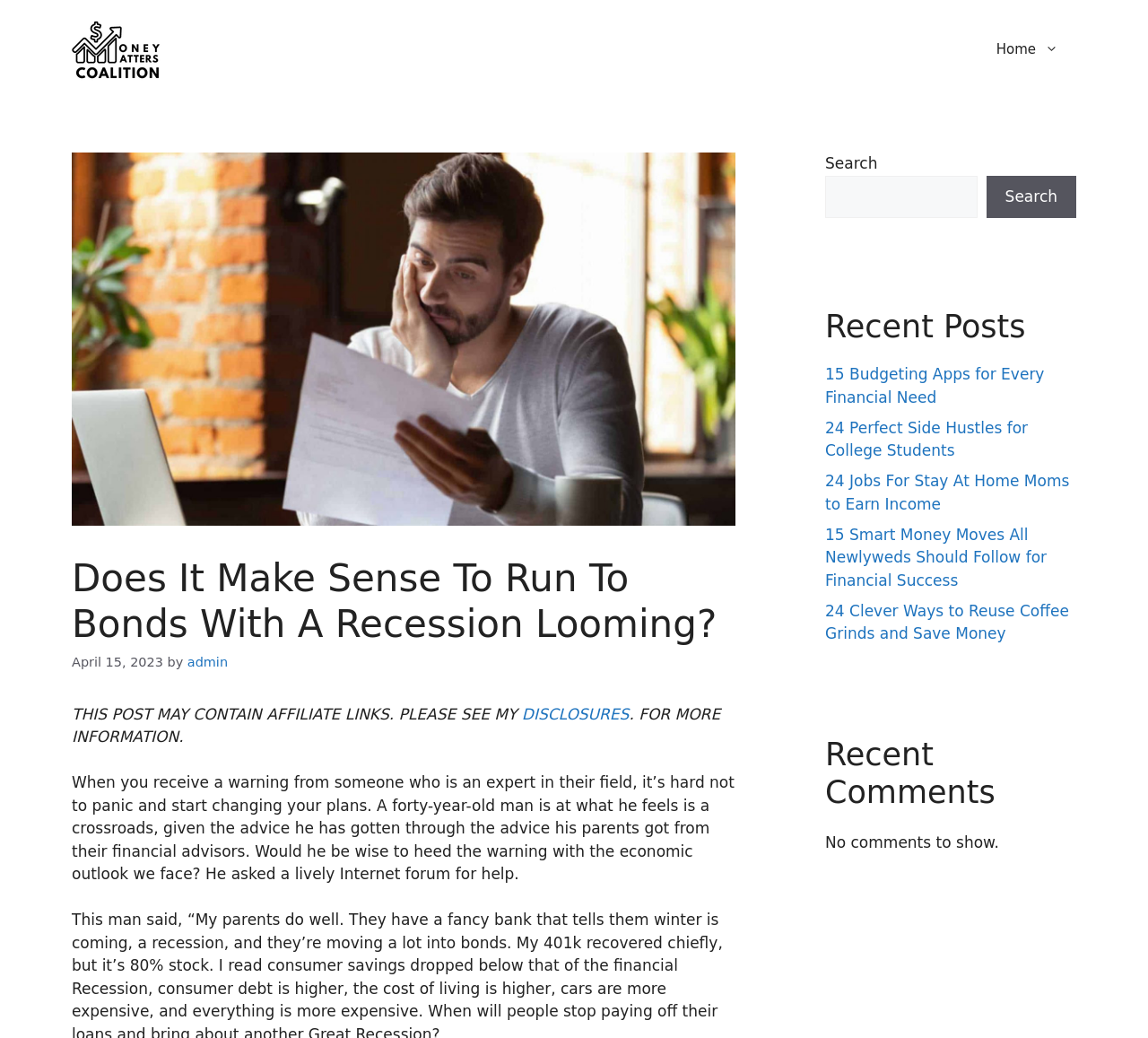Locate the bounding box coordinates of the area you need to click to fulfill this instruction: 'Click the 'Home' link'. The coordinates must be in the form of four float numbers ranging from 0 to 1: [left, top, right, bottom].

[0.852, 0.022, 0.938, 0.073]